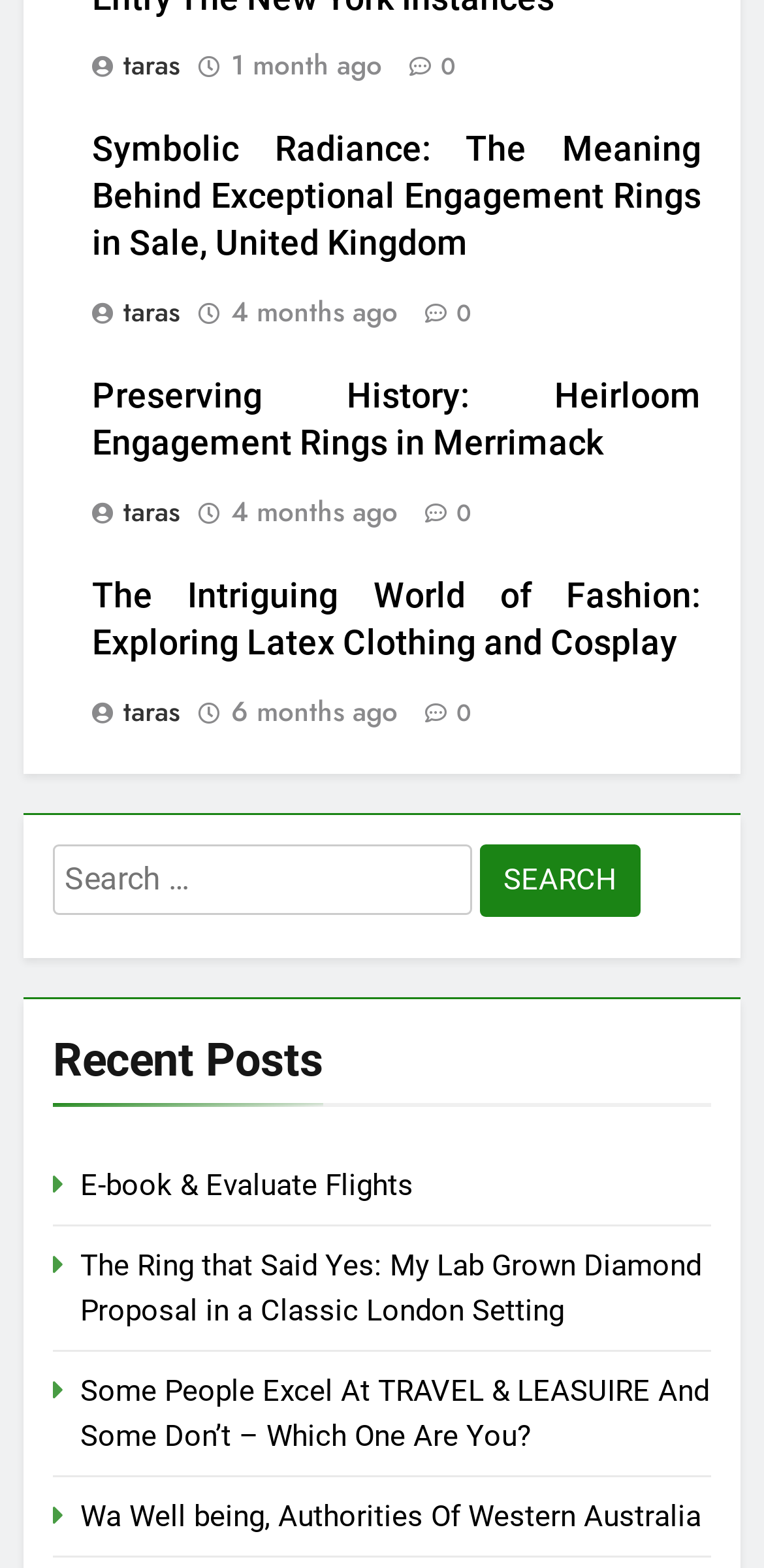Identify the bounding box coordinates of the clickable region required to complete the instruction: "Read the article about Symbolic Radiance". The coordinates should be given as four float numbers within the range of 0 and 1, i.e., [left, top, right, bottom].

[0.121, 0.083, 0.918, 0.168]